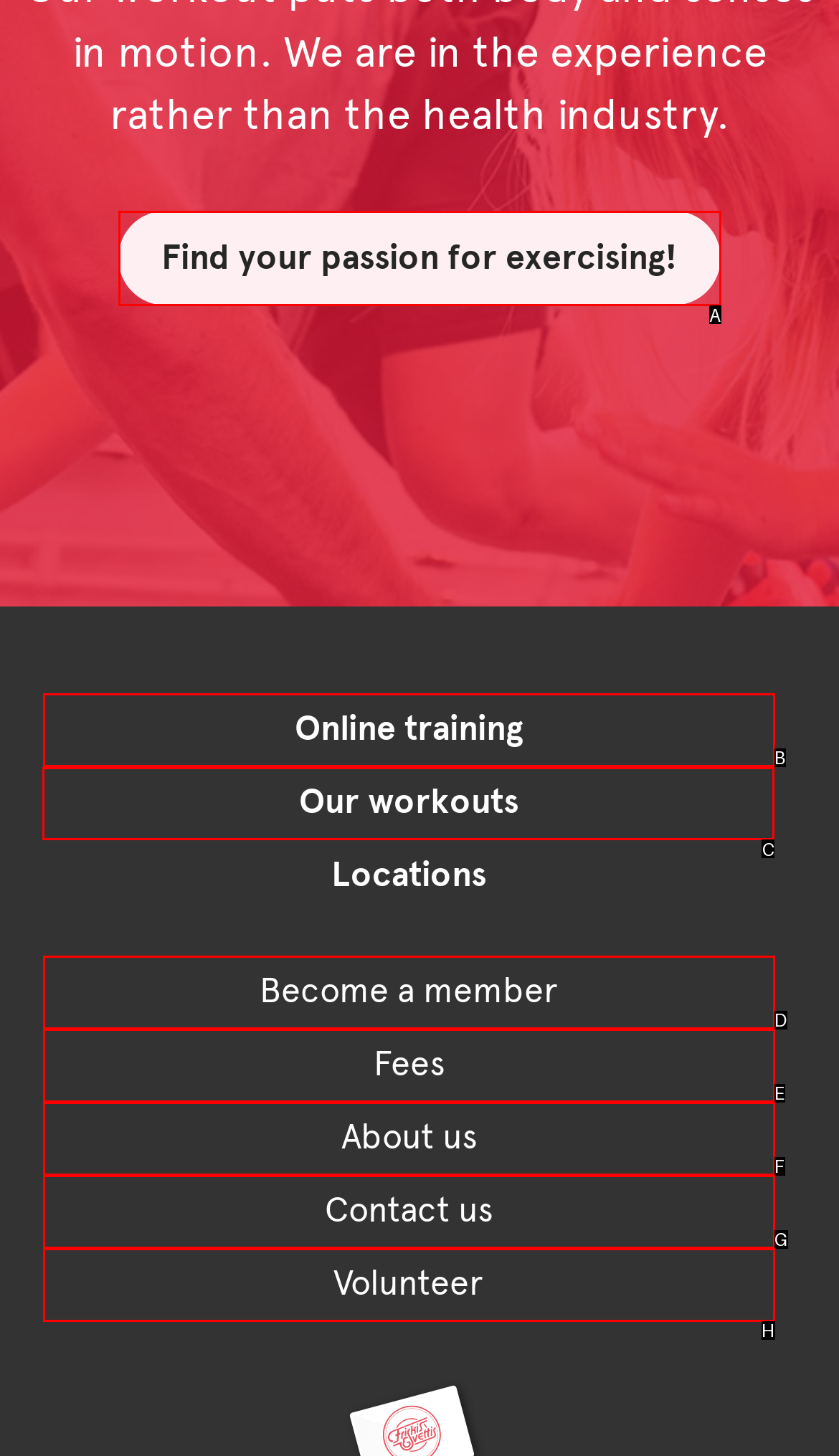Determine the letter of the element you should click to carry out the task: View our workouts
Answer with the letter from the given choices.

C